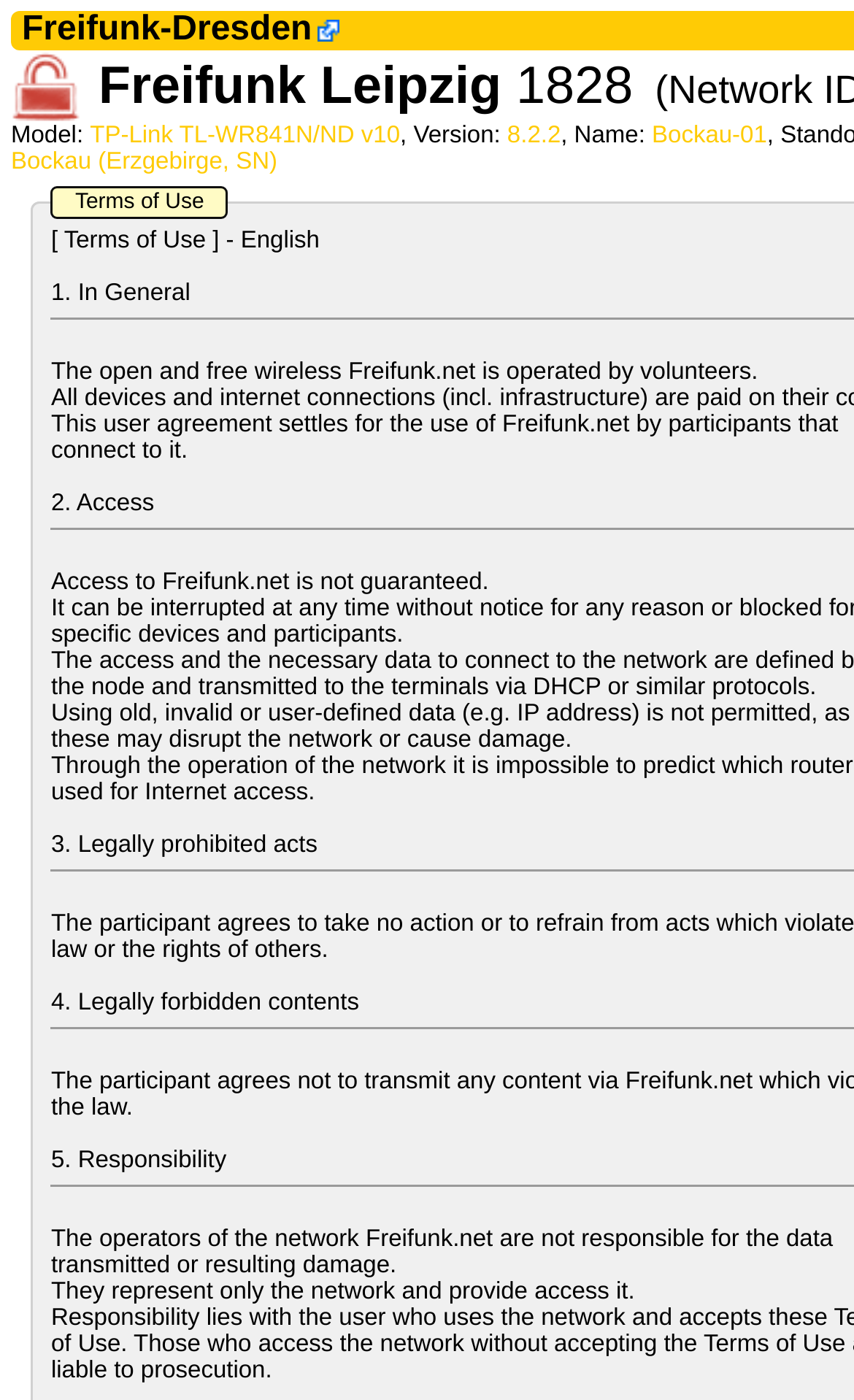Based on the image, provide a detailed response to the question:
What is not permitted in Freifunk.net?

According to the text 'Using old, invalid or user-defined data (e.g. IP address) is not permitted, as these may disrupt the network or cause damage.', using old, invalid or user-defined data is not permitted in Freifunk.net.